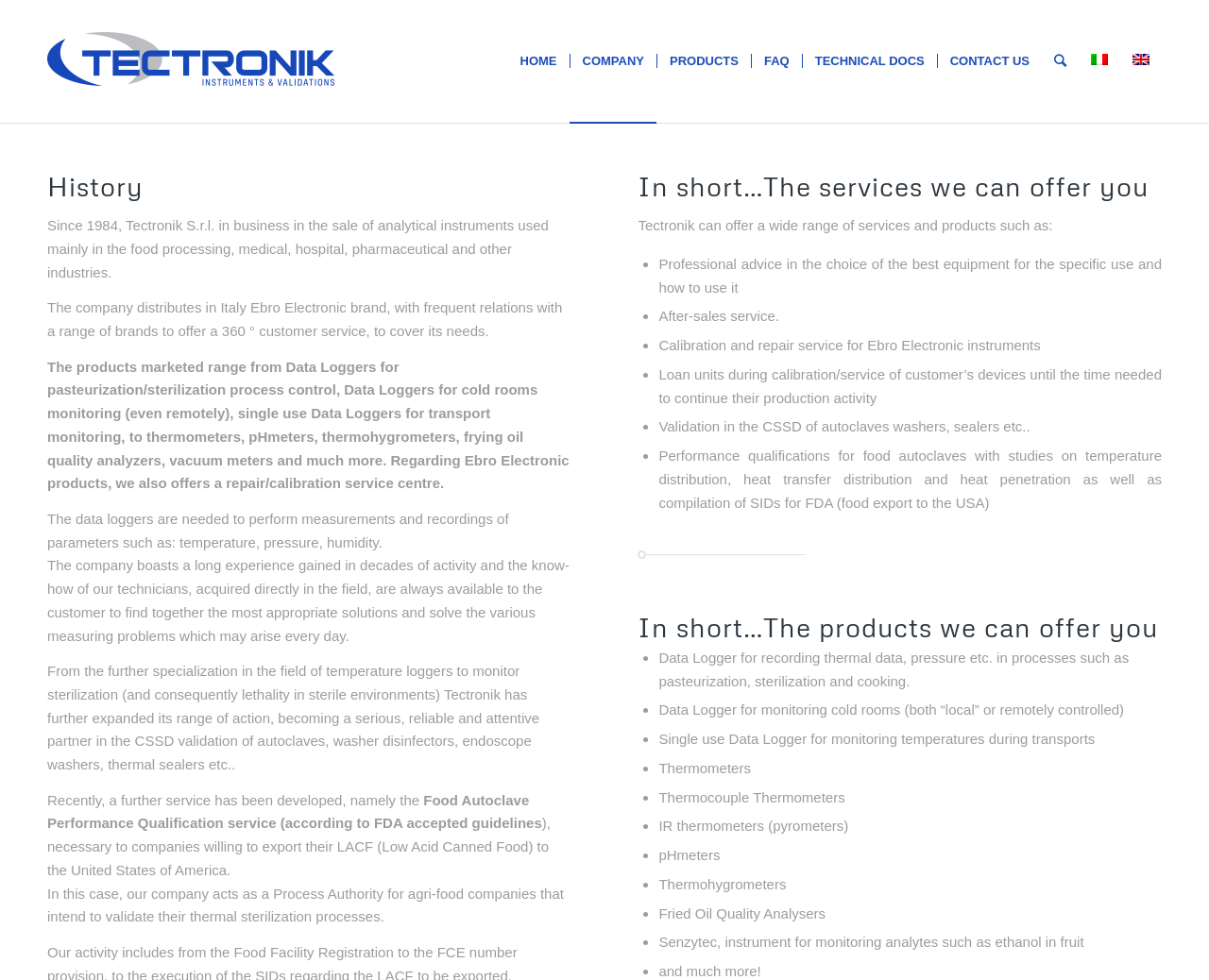What is the company's name?
Using the visual information from the image, give a one-word or short-phrase answer.

Tectronik S.r.l.